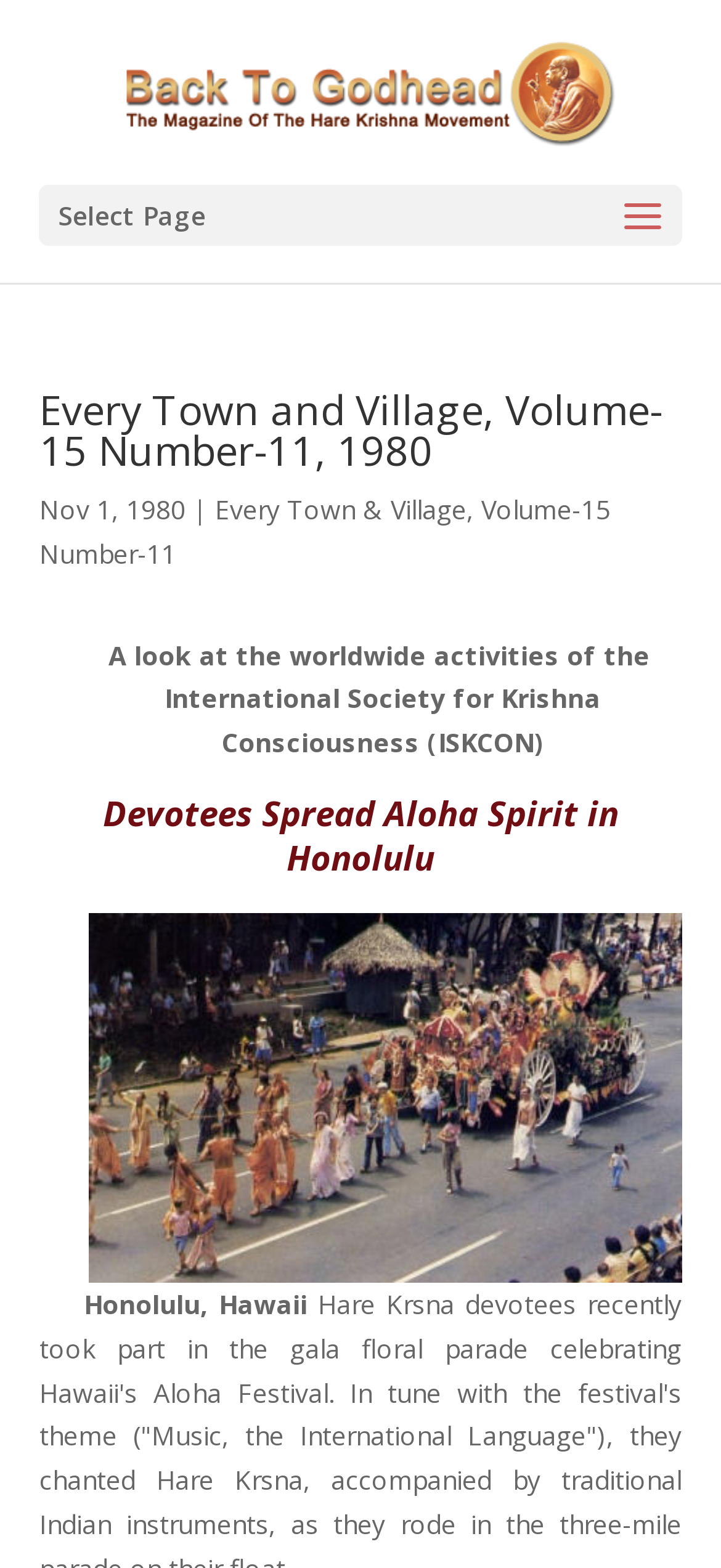Generate a comprehensive caption for the webpage you are viewing.

The webpage appears to be an archived issue of a magazine or journal, specifically Volume 15, Number 11, from November 1, 1980, titled "Every Town and Village". 

At the top, there is a prominent link to "Back To Godhead" accompanied by an image with the same name, taking up most of the top section. 

Below this, there is a section with a heading that displays the title of the issue, "Every Town and Village, Volume-15 Number-11, 1980". This is followed by the date "Nov 1, 1980" and a separator line. 

To the right of the date, there are two links: "Every Town & Village" and "Volume-15 Number-11". 

The main content of the page starts with a brief description of the International Society for Krishna Consciousness (ISKCON), which is a worldwide organization. 

Below this, there is an article titled "Devotees Spread Aloha Spirit in Honolulu", accompanied by an image related to the article. The article appears to be about the activities of ISKCON devotees in Honolulu, Hawaii.